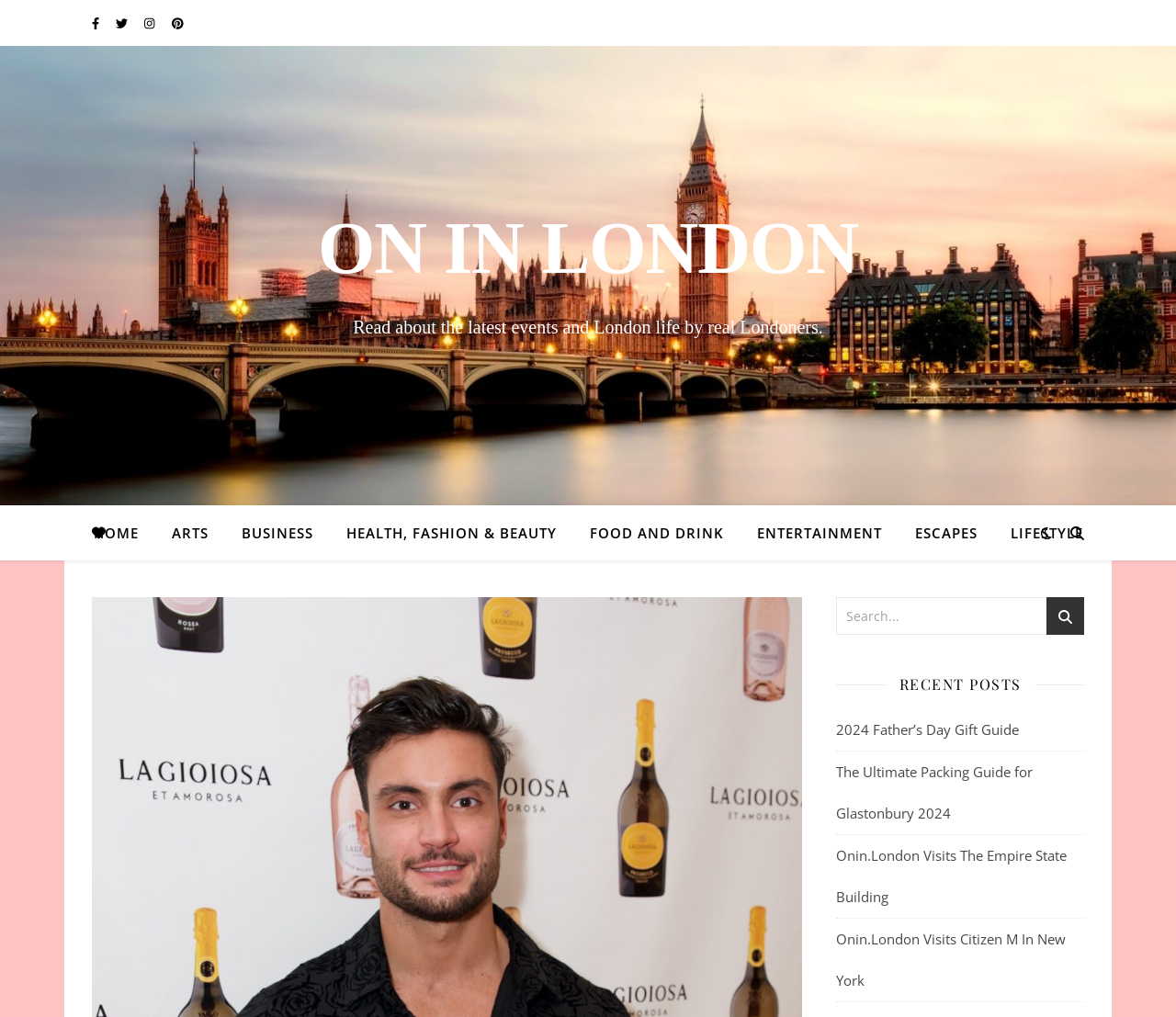Locate the UI element that matches the description Food And Drink in the webpage screenshot. Return the bounding box coordinates in the format (top-left x, top-left y, bottom-right x, bottom-right y), with values ranging from 0 to 1.

[0.489, 0.497, 0.628, 0.551]